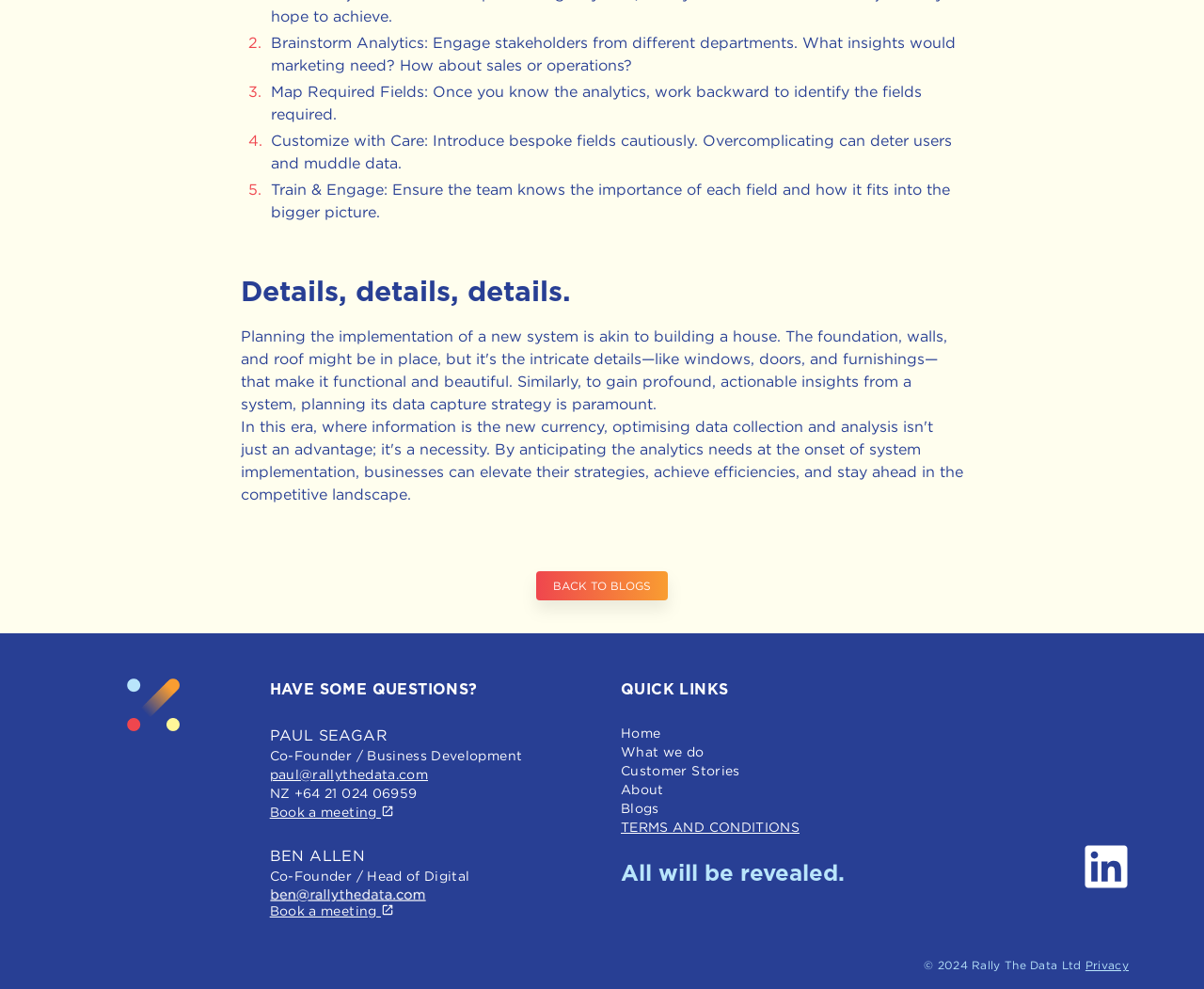What social media platform is linked to?
Examine the image and give a concise answer in one word or a short phrase.

LinkedIn